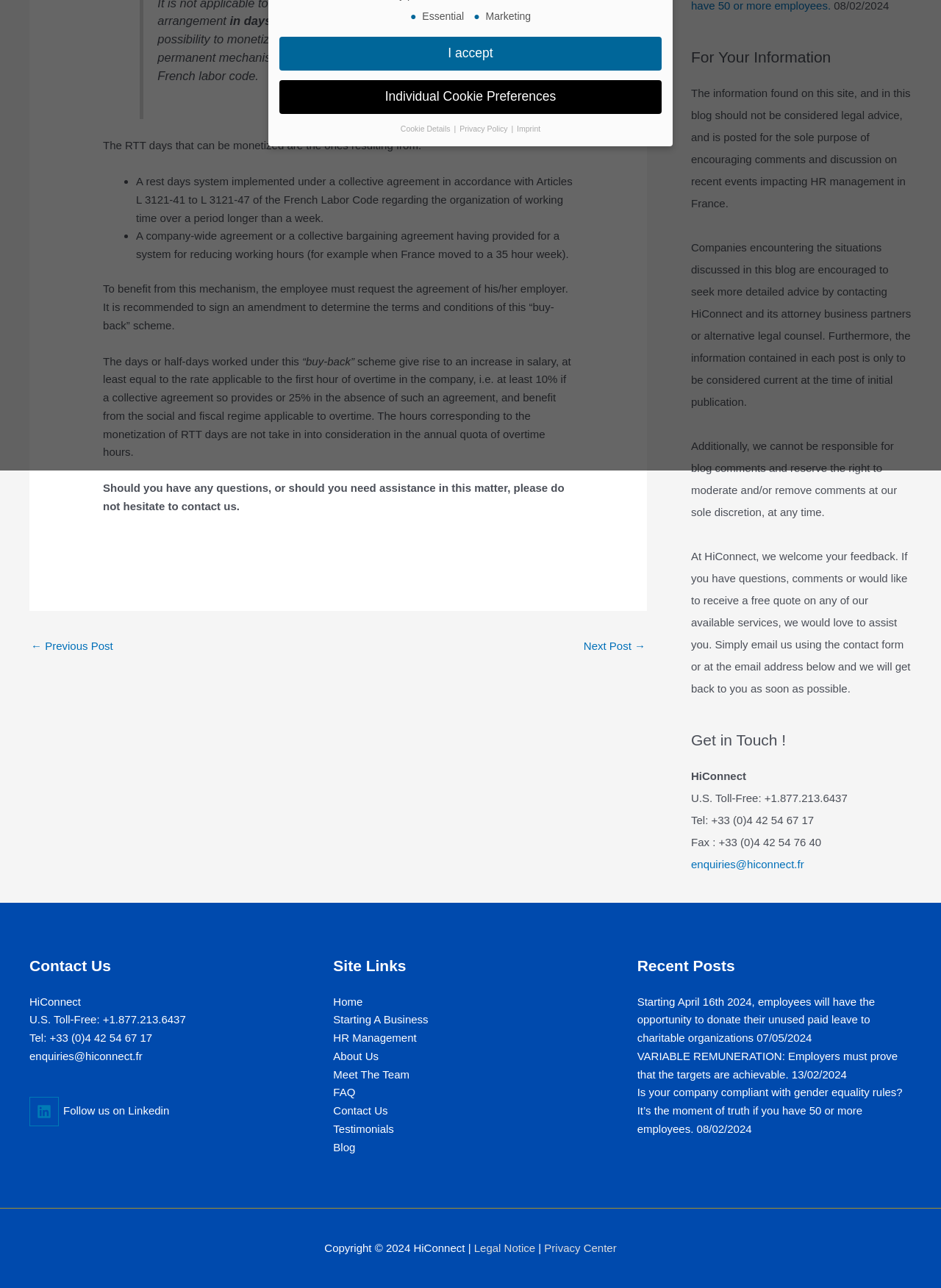Using the element description provided, determine the bounding box coordinates in the format (top-left x, top-left y, bottom-right x, bottom-right y). Ensure that all values are floating point numbers between 0 and 1. Element description: HR Management

[0.354, 0.801, 0.443, 0.811]